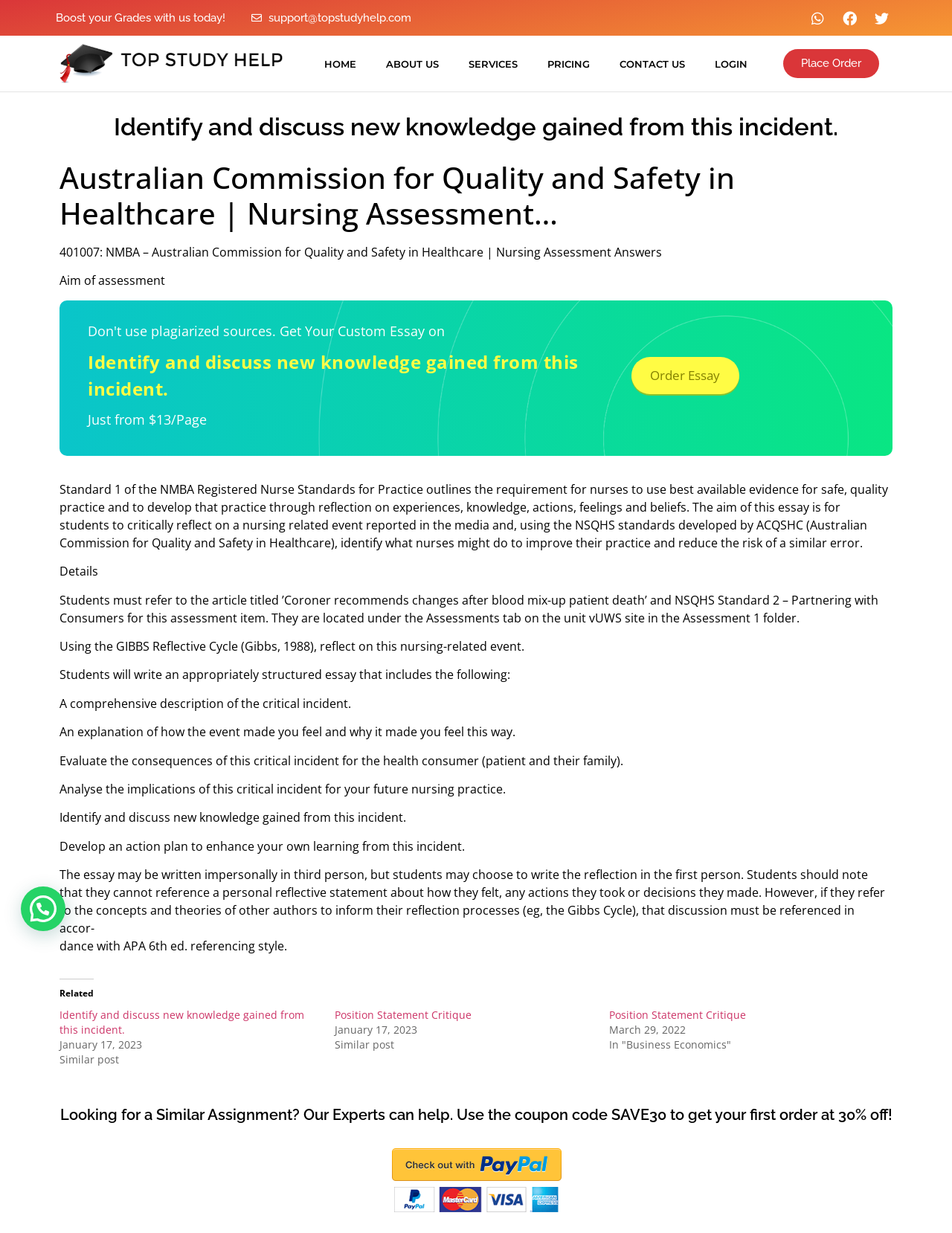Respond to the question below with a single word or phrase:
What is the title of the article that students must refer to for this assessment?

Coroner recommends changes after blood mix-up patient death